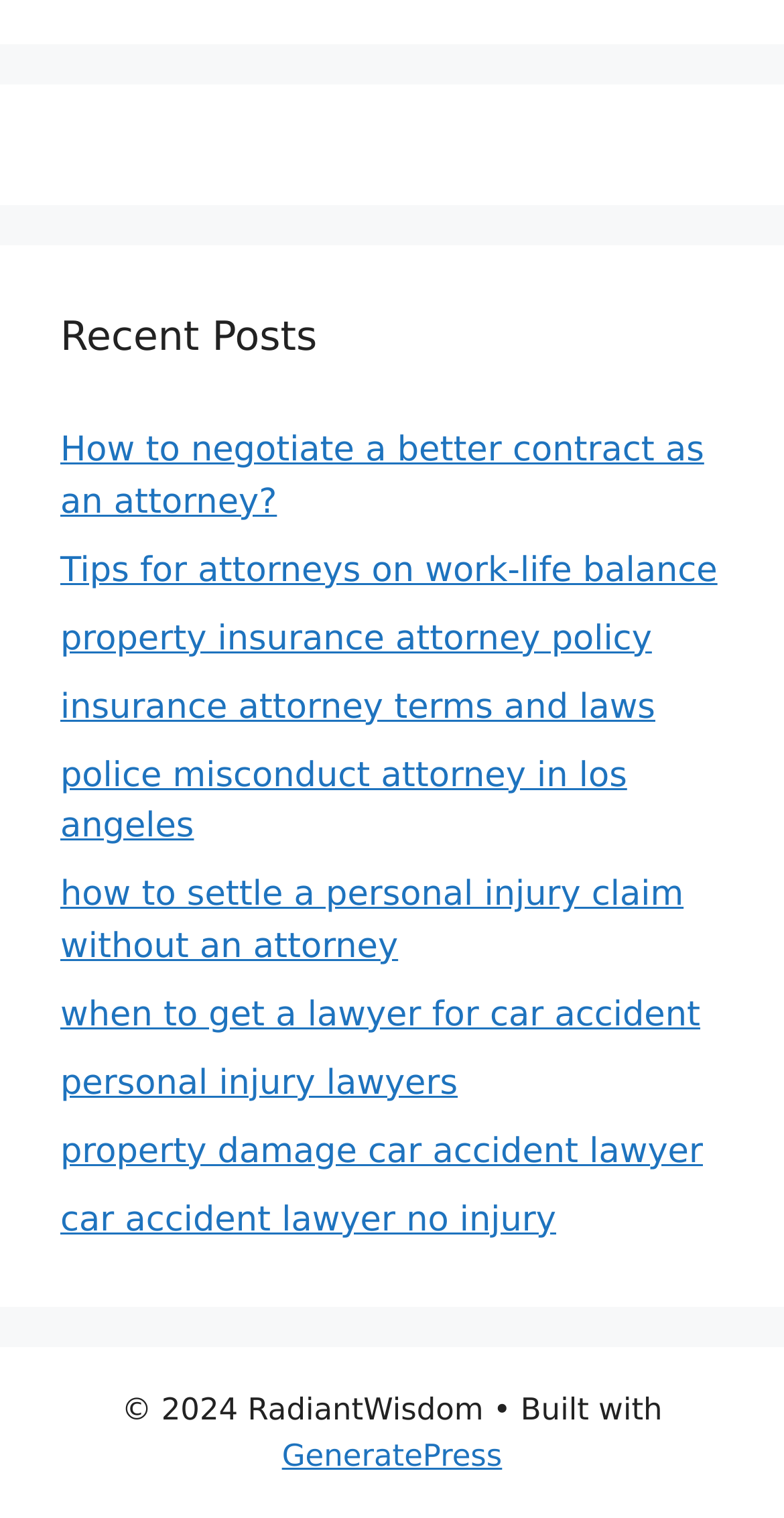Identify the bounding box coordinates for the element you need to click to achieve the following task: "read about how to negotiate a better contract as an attorney". The coordinates must be four float values ranging from 0 to 1, formatted as [left, top, right, bottom].

[0.077, 0.284, 0.898, 0.344]